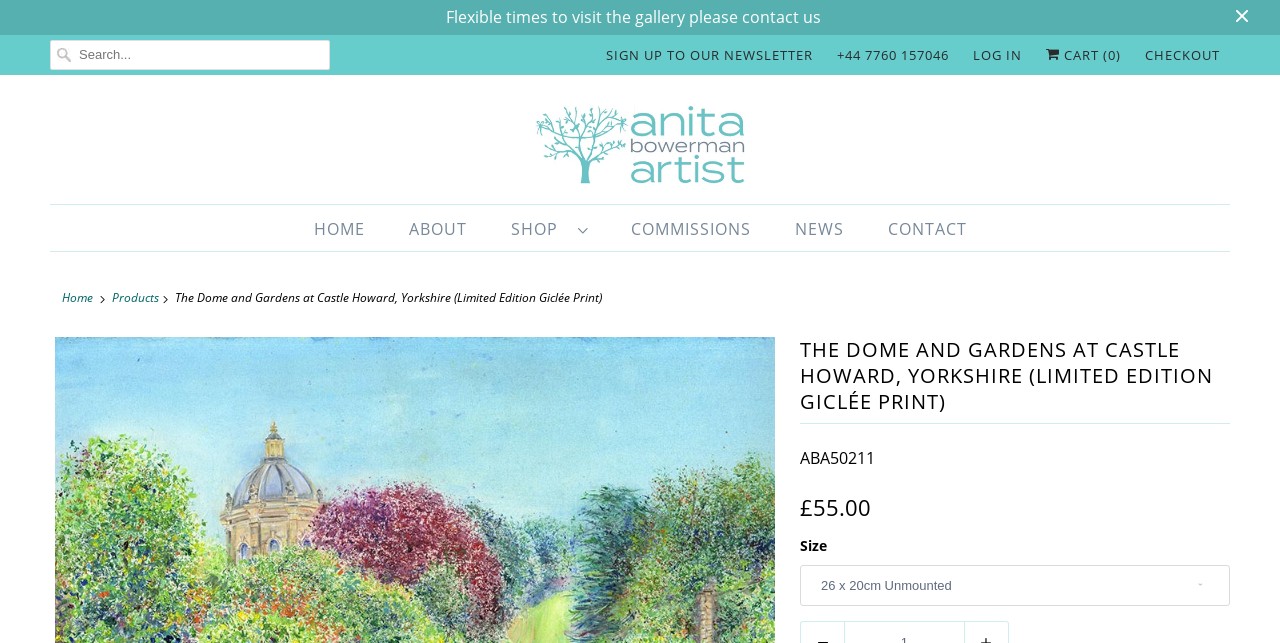What is the name of the stately home near York?
Using the image as a reference, answer the question in detail.

I inferred the answer by understanding the context of the webpage, which is about a painting of Castle Howard, a stately home near York.